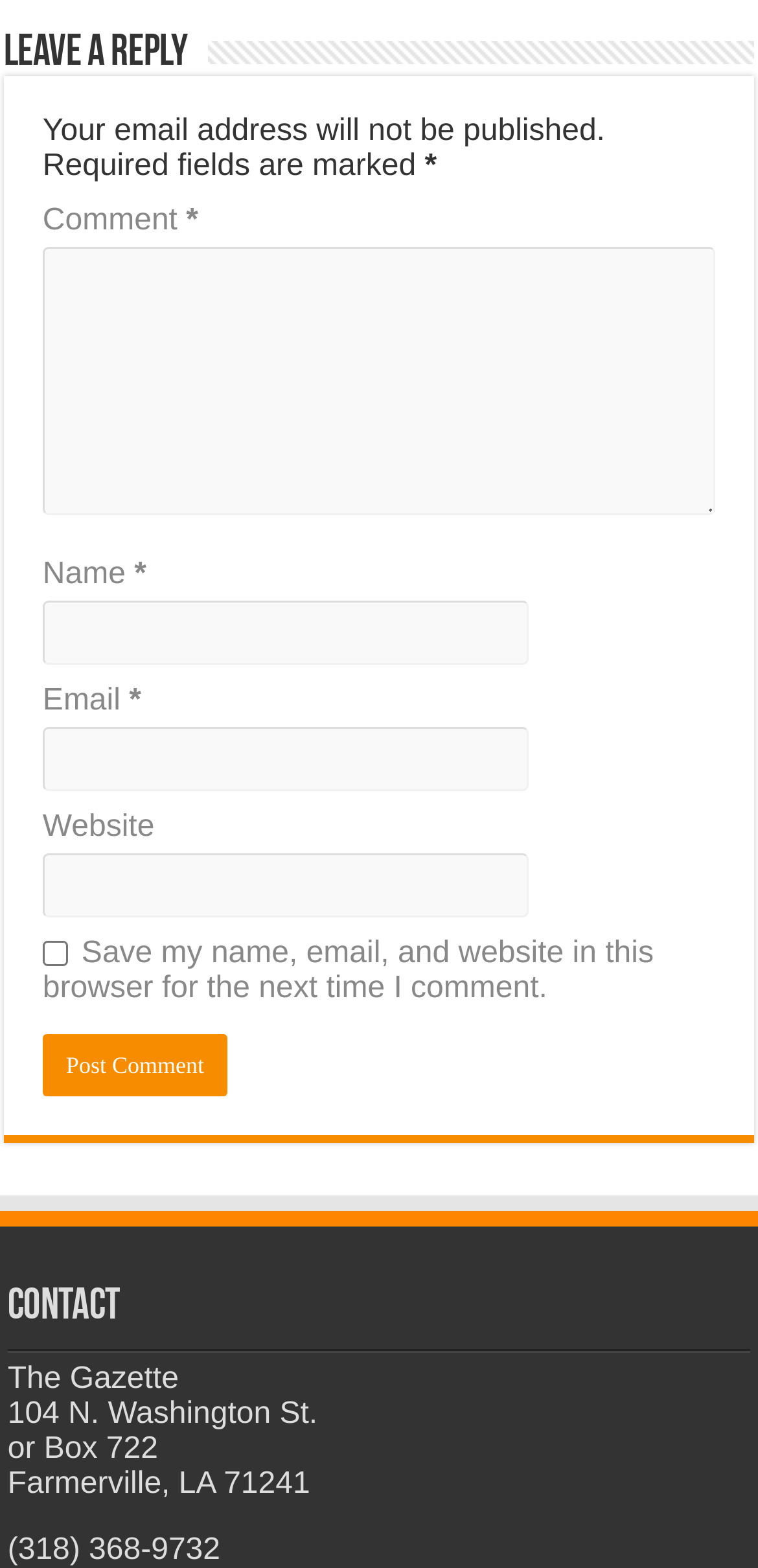What is the label of the button below the comment text box?
Please provide a single word or phrase as your answer based on the image.

Post Comment